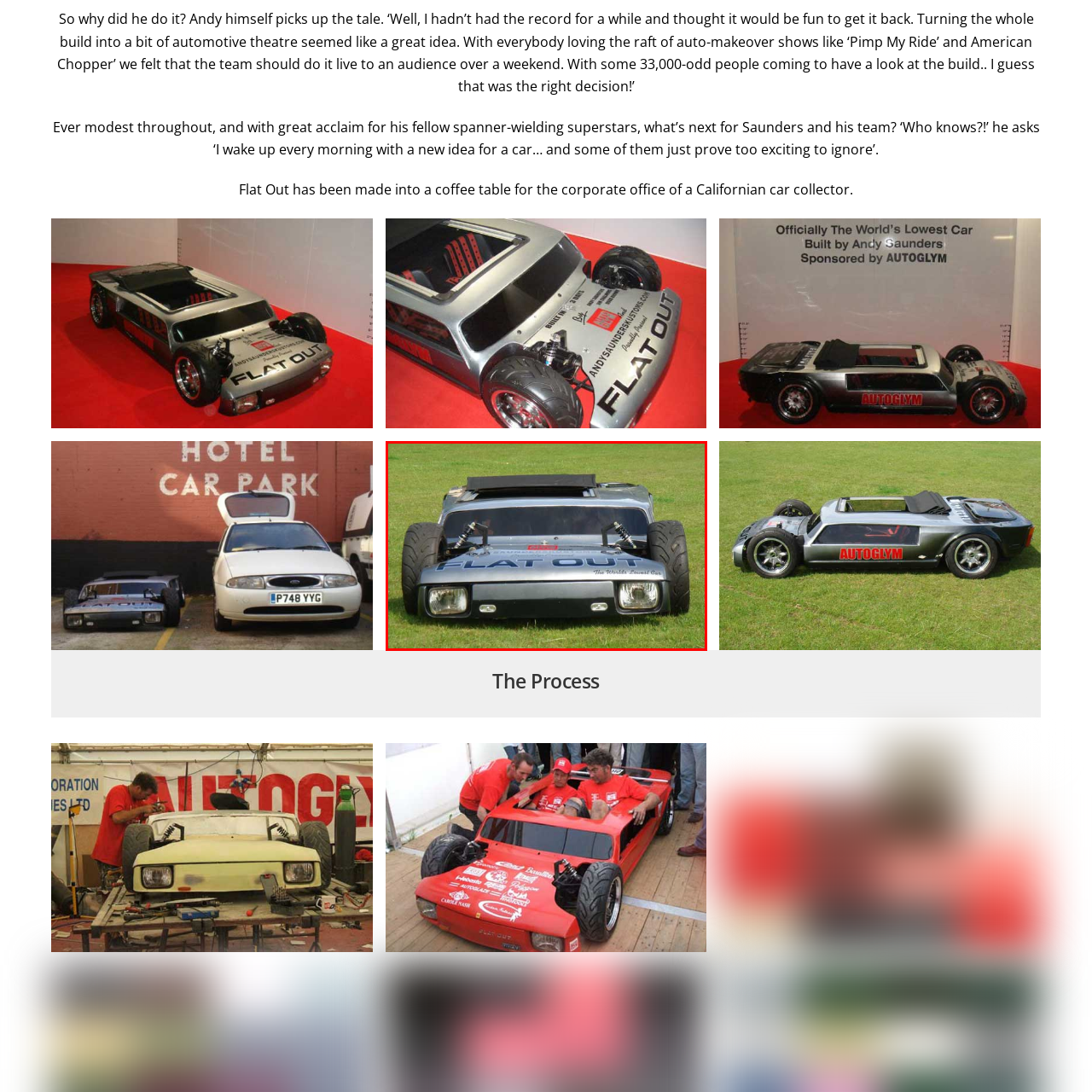What is the color of the vehicle's finish?
Examine the image enclosed within the red bounding box and provide a comprehensive answer relying on the visual details presented in the image.

The caption describes the vehicle as having a 'sleek, silver finish', indicating that the primary color of the vehicle's body is silver.